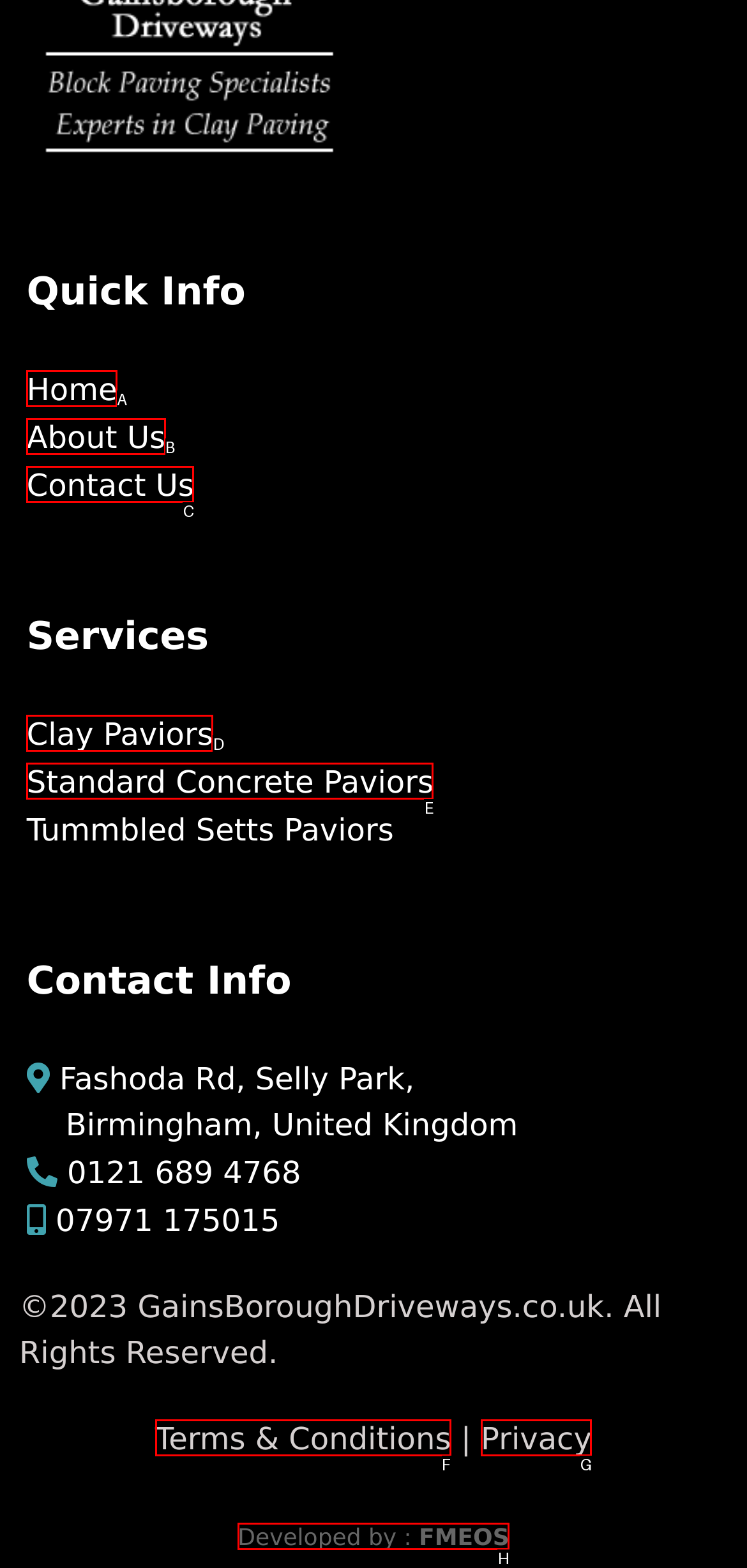Given the description: Home, pick the option that matches best and answer with the corresponding letter directly.

A